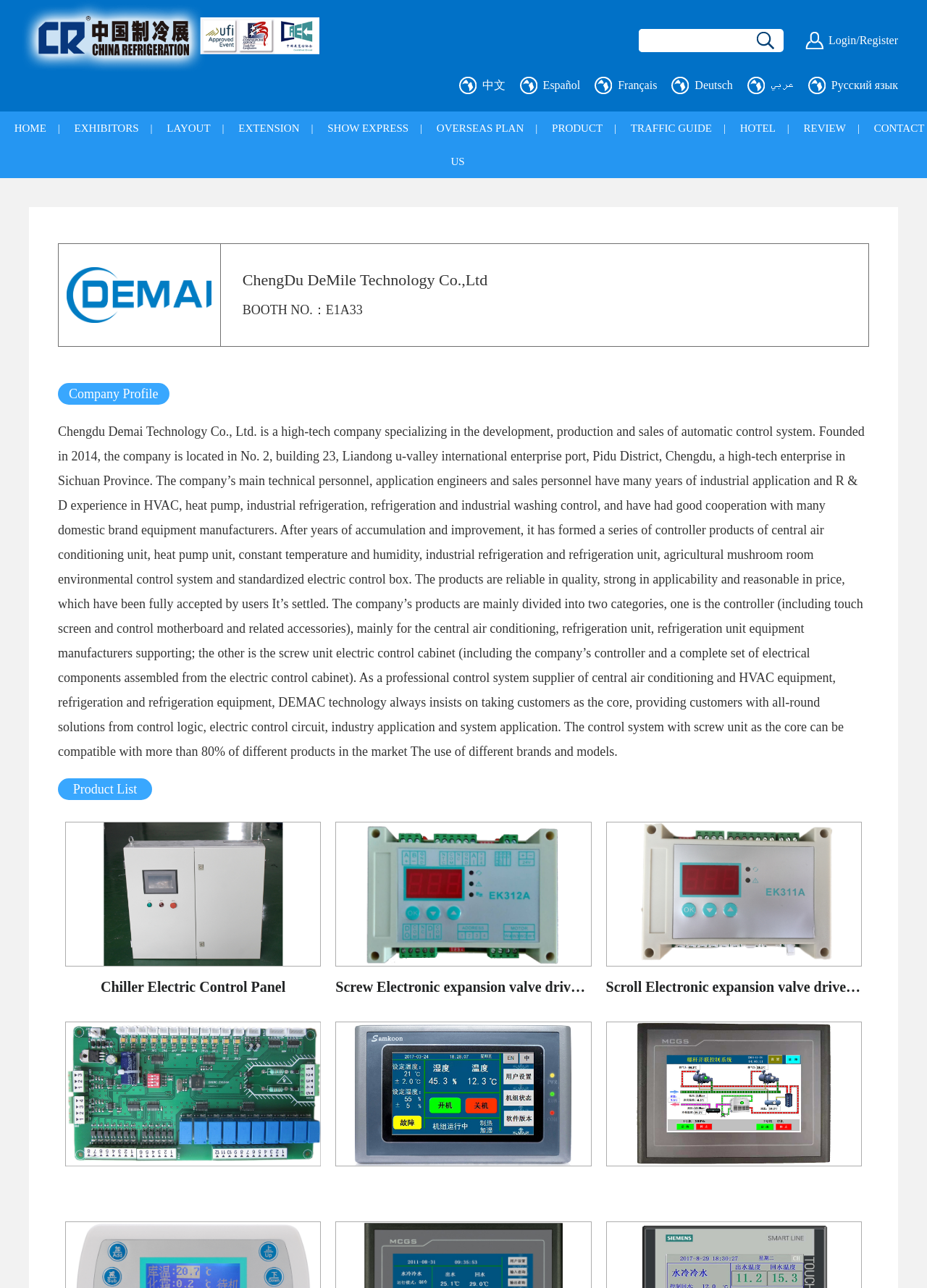Could you find the bounding box coordinates of the clickable area to complete this instruction: "Click the link '274 U. S. 445'"?

None